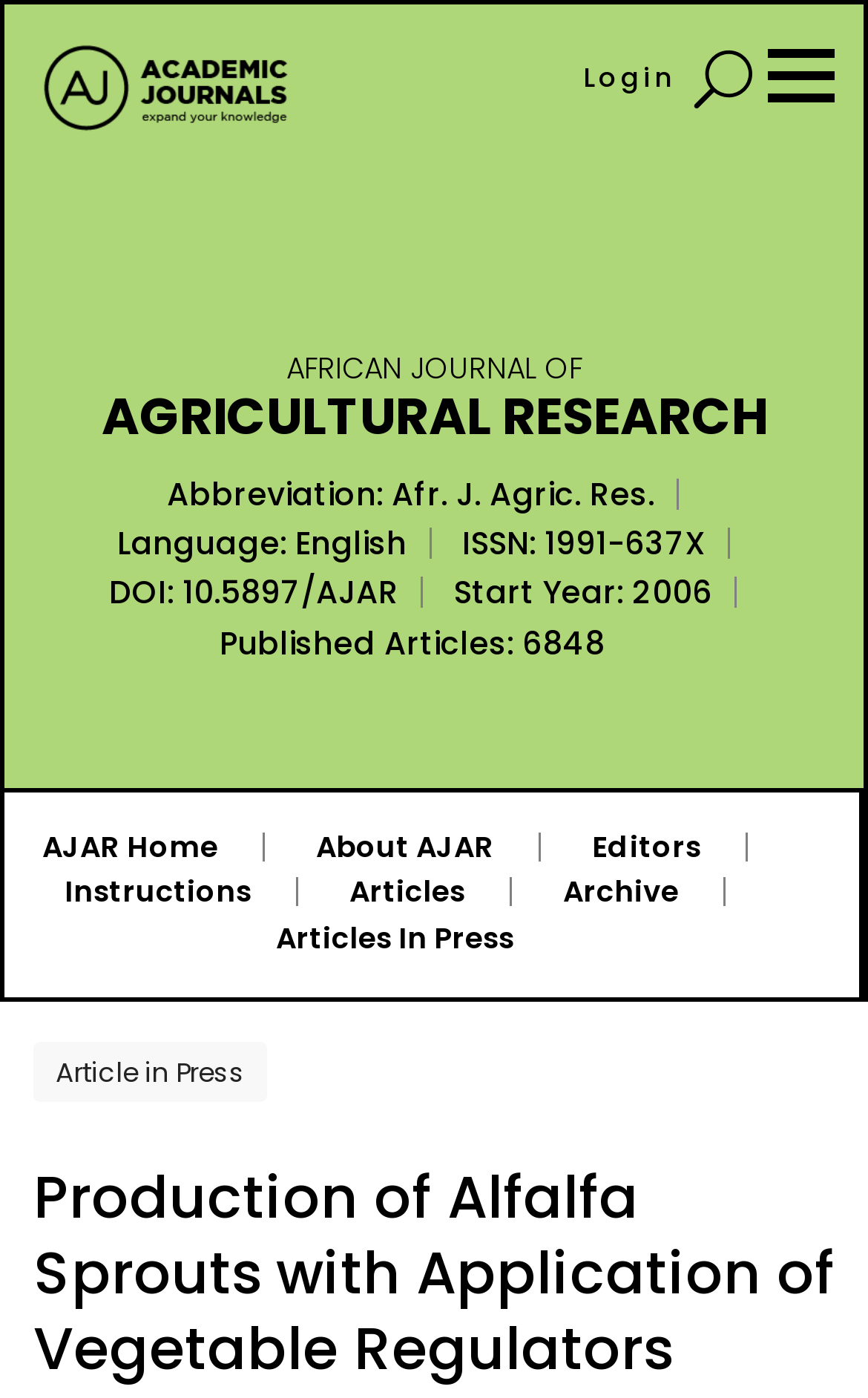What is the title of the article in press?
Please give a well-detailed answer to the question.

I found the title of the article in press by examining the heading elements on the webpage, specifically the one that says 'Production of Alfalfa Sprouts with Application of Vegetable Regulators'.